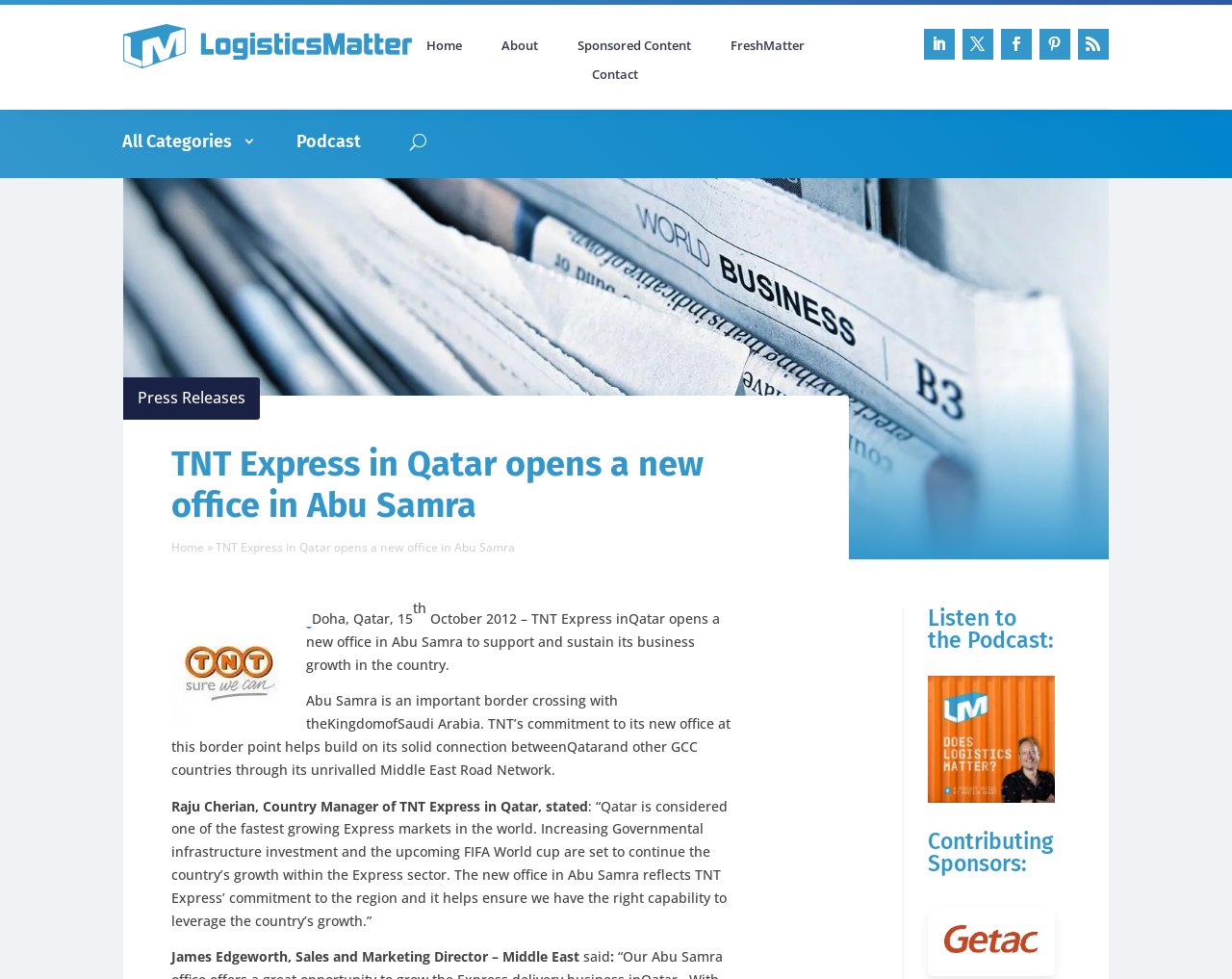Find the primary header on the webpage and provide its text.

TNT Express in Qatar opens a new office in Abu Samra